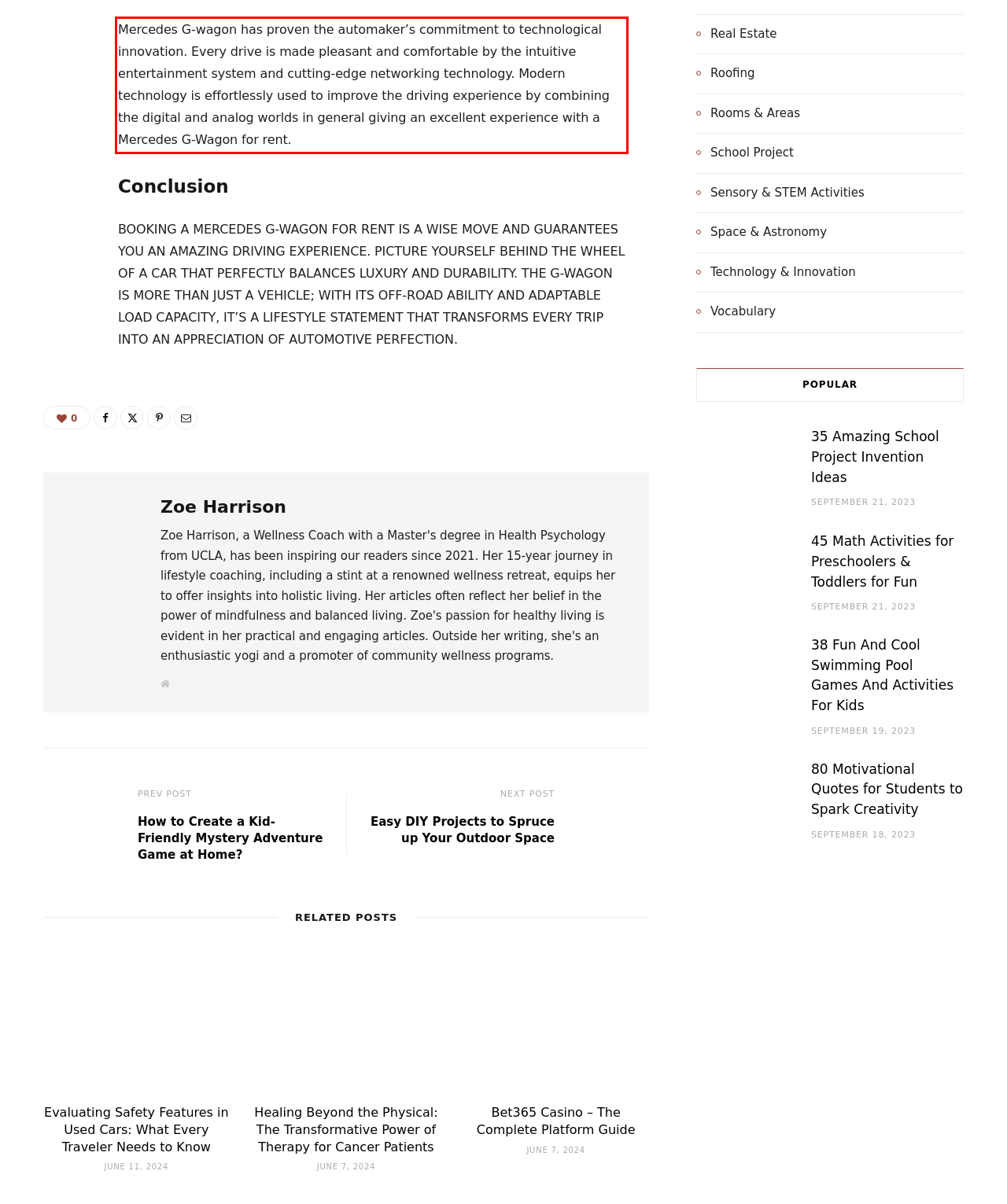You are presented with a screenshot containing a red rectangle. Extract the text found inside this red bounding box.

Mercedes G-wagon has proven the automaker’s commitment to technological innovation. Every drive is made pleasant and comfortable by the intuitive entertainment system and cutting-edge networking technology. Modern technology is effortlessly used to improve the driving experience by combining the digital and analog worlds in general giving an excellent experience with a Mercedes G-Wagon for rent.